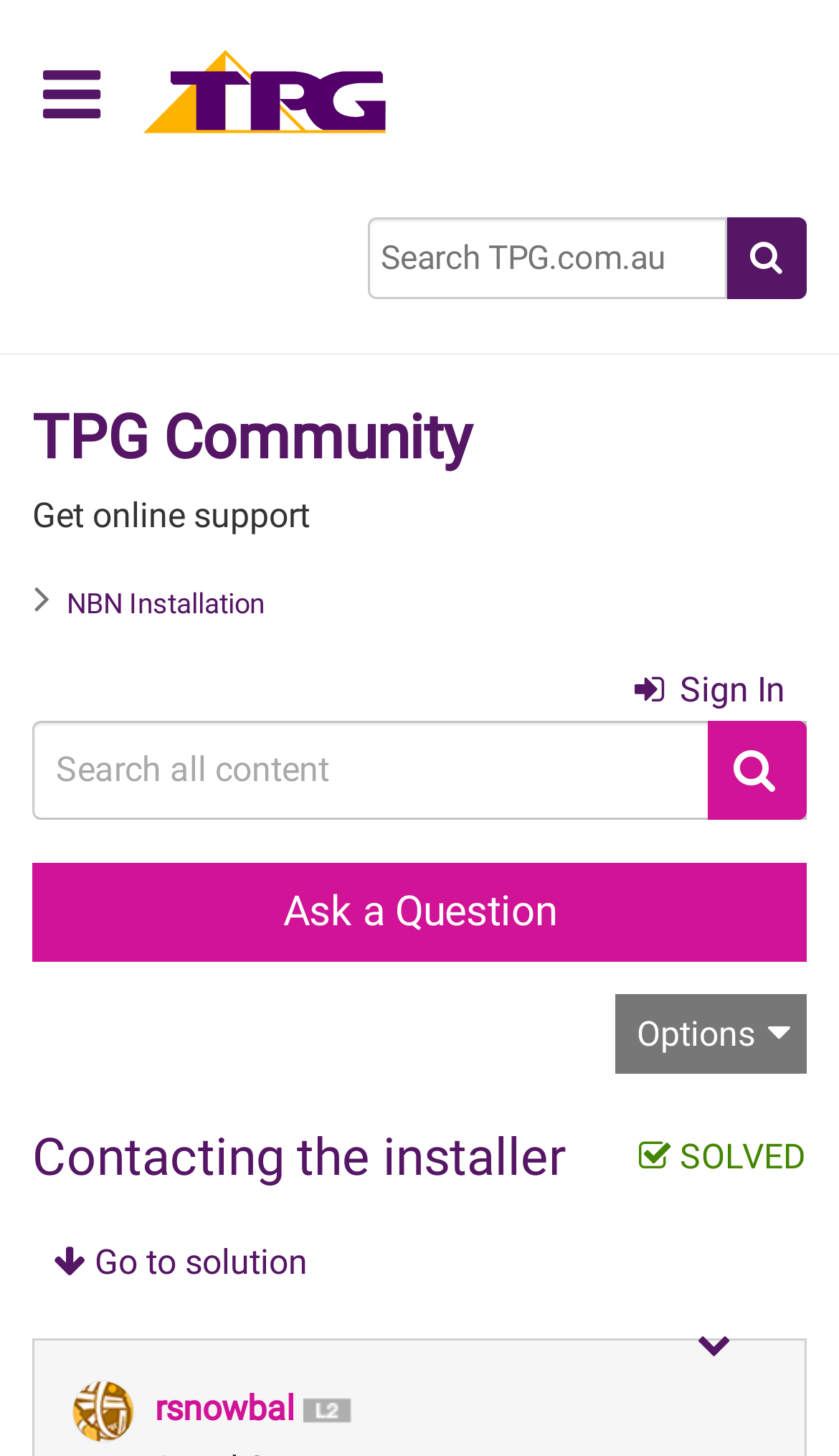Specify the bounding box coordinates for the region that must be clicked to perform the given instruction: "Ask a question".

[0.038, 0.592, 0.962, 0.66]